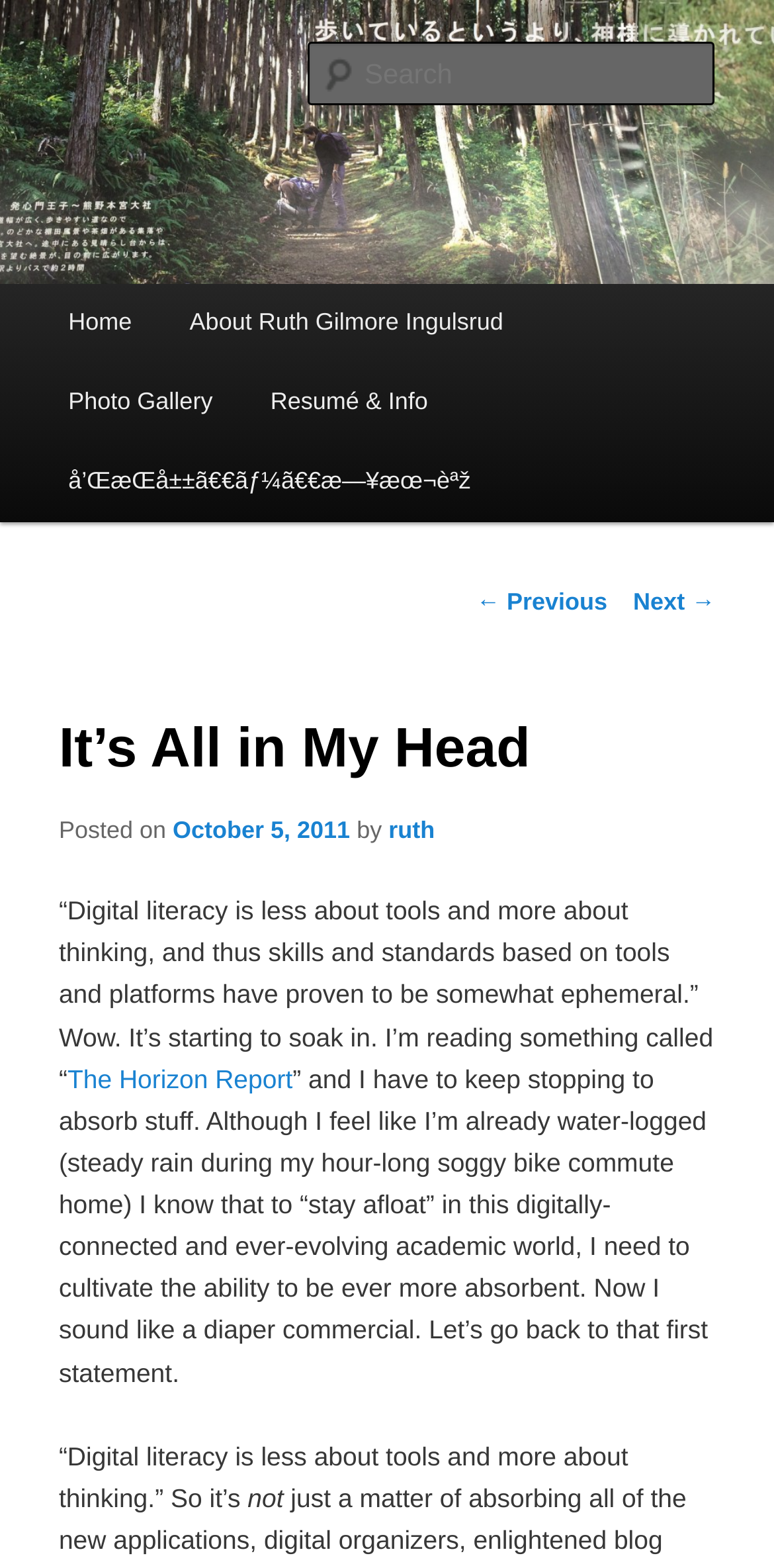Determine the bounding box coordinates of the region I should click to achieve the following instruction: "Search for something". Ensure the bounding box coordinates are four float numbers between 0 and 1, i.e., [left, top, right, bottom].

[0.396, 0.027, 0.924, 0.067]